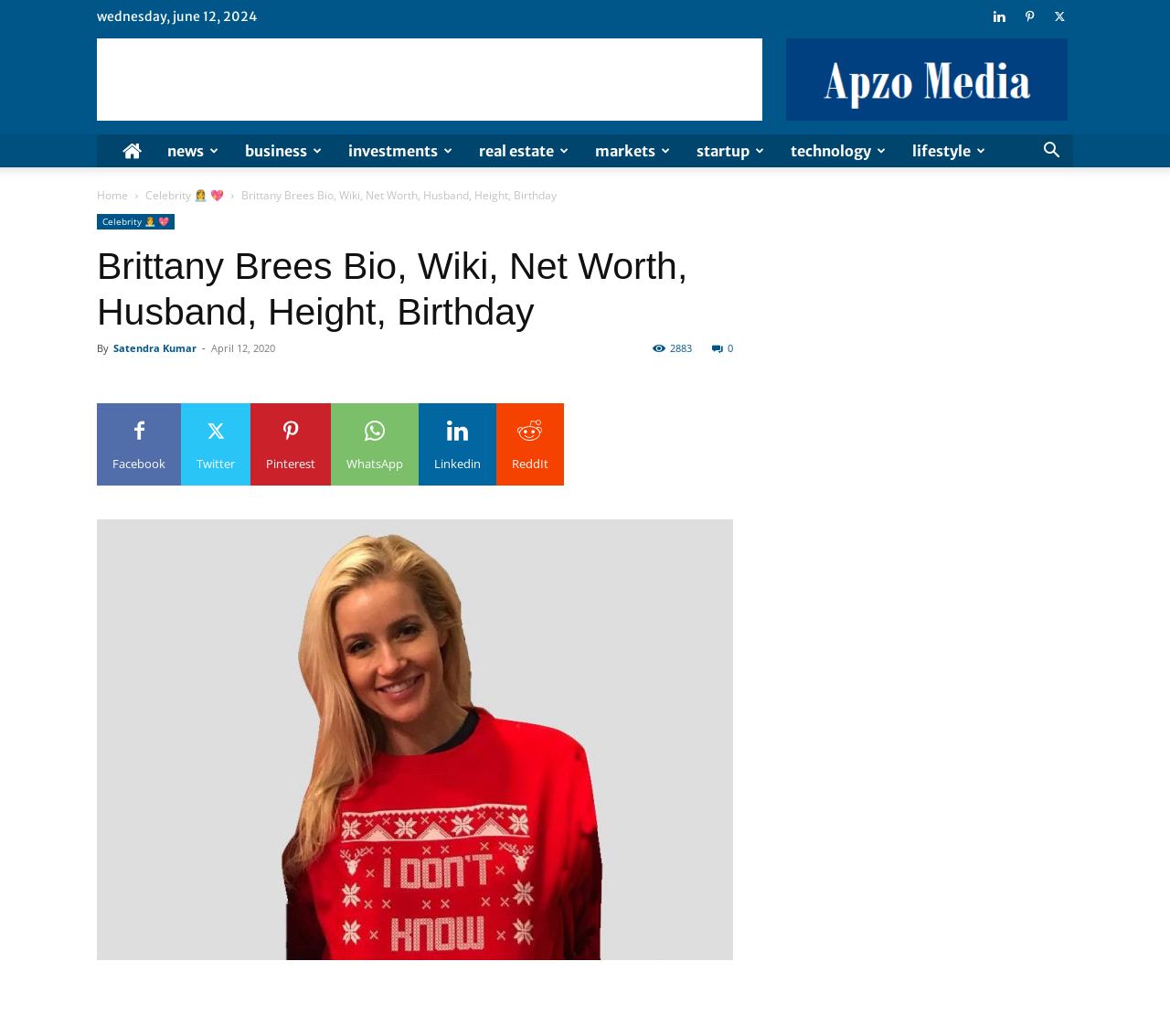Find the bounding box coordinates of the clickable region needed to perform the following instruction: "View the previous news article". The coordinates should be provided as four float numbers between 0 and 1, i.e., [left, top, right, bottom].

None